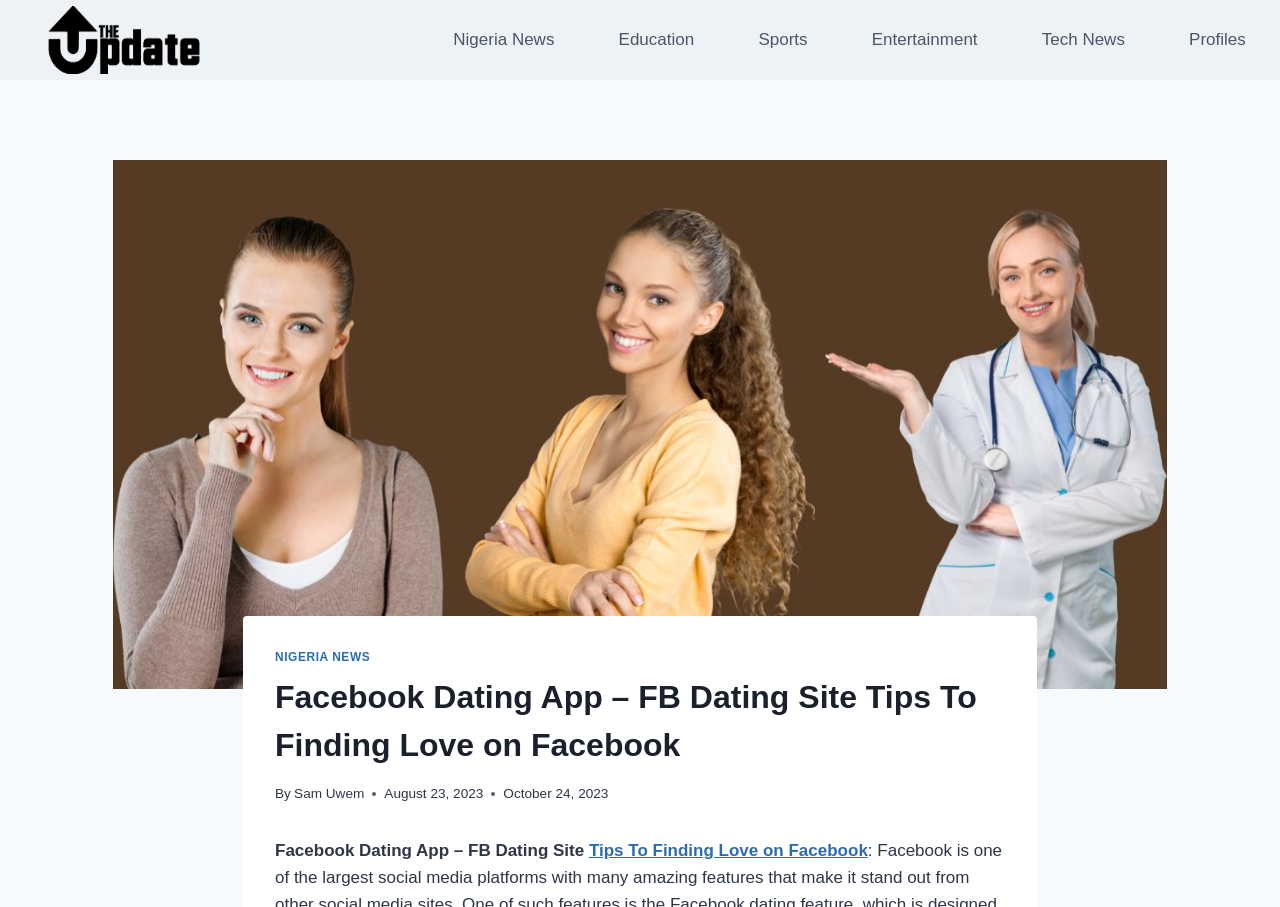Who is the author of the article?
Please respond to the question with a detailed and well-explained answer.

I found a link element with the text 'Sam Uwem' which is preceded by the text 'By', indicating that Sam Uwem is the author of the article.